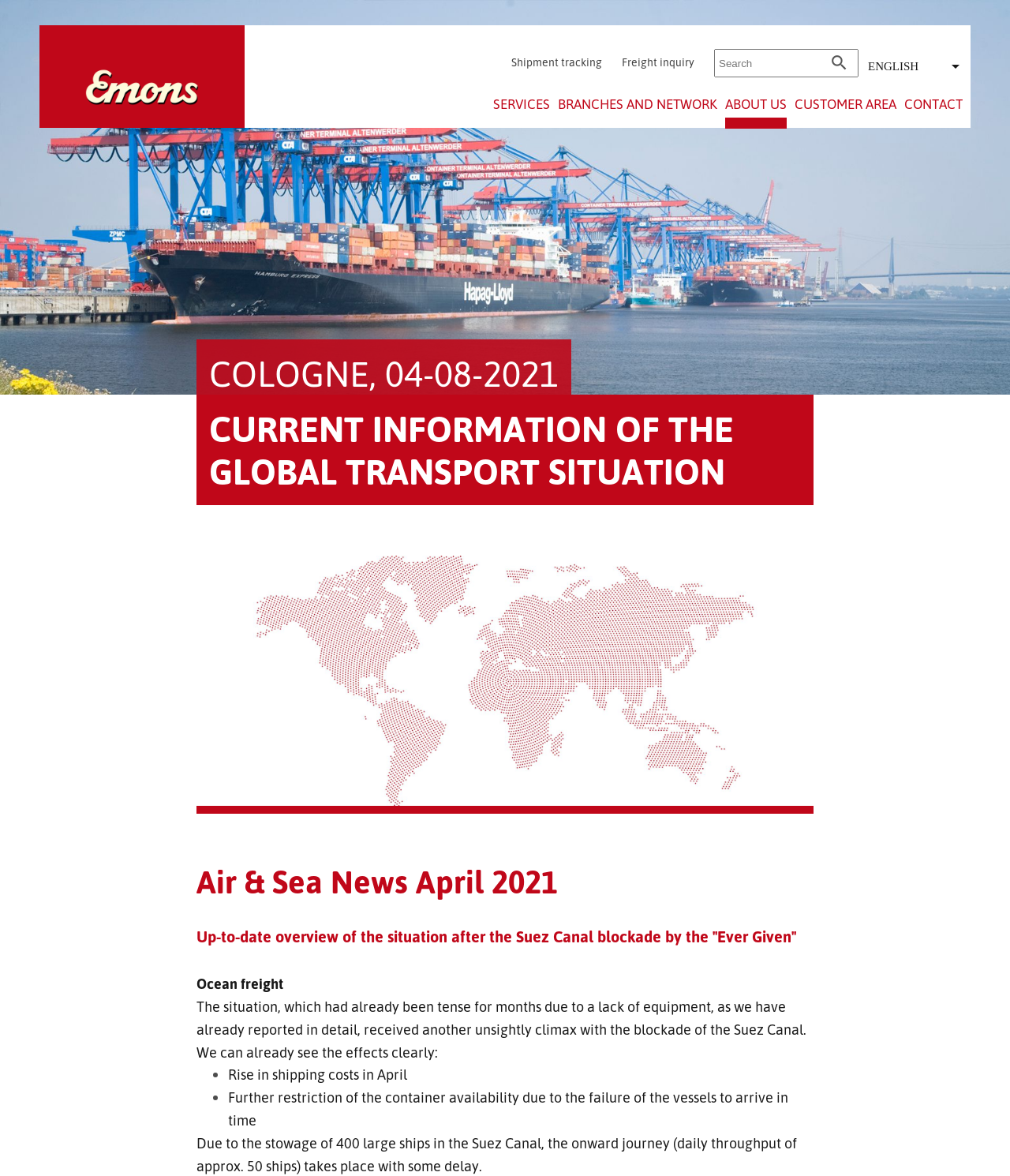What is the text above the 'ACCEPT' button?
Based on the image, give a concise answer in the form of a single word or short phrase.

We use cookies on our website...